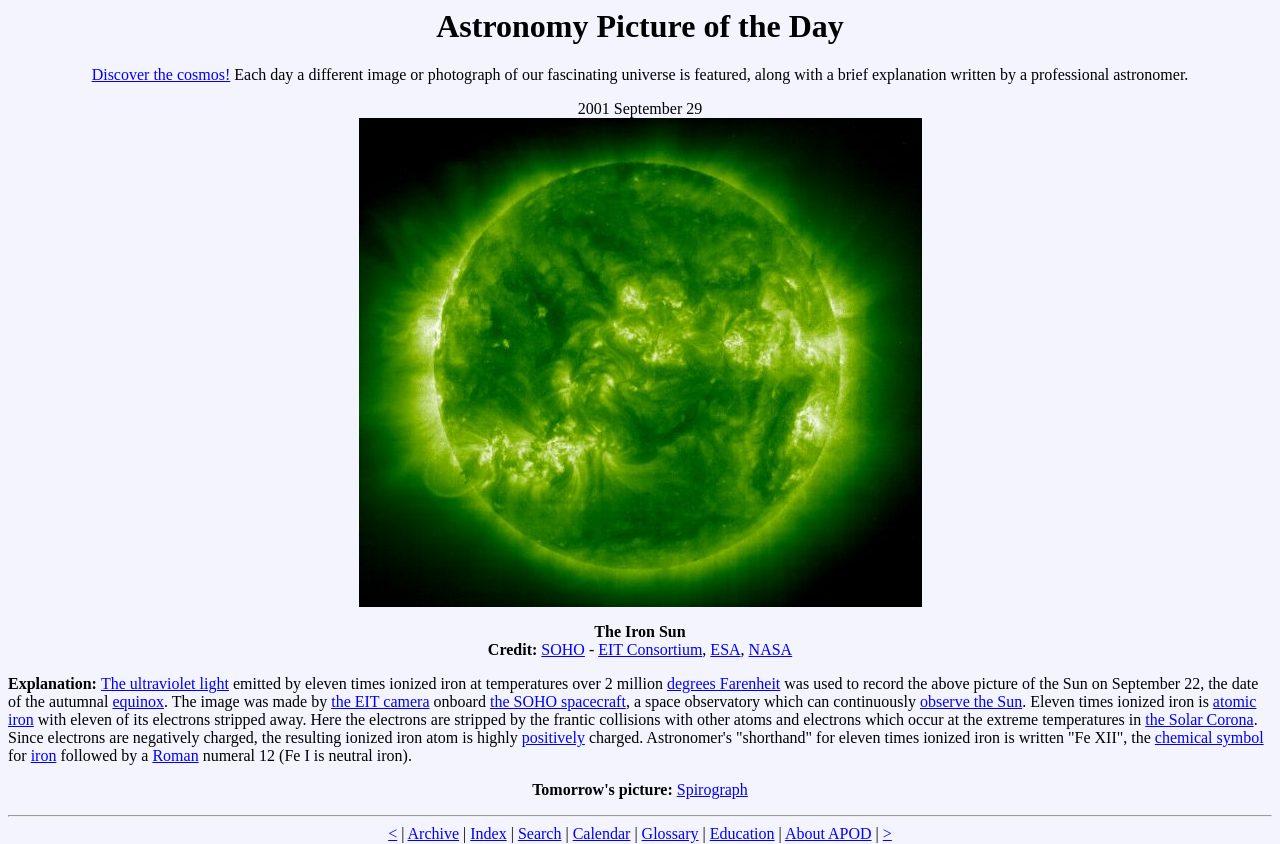Predict the bounding box of the UI element based on this description: "The ultraviolet light".

[0.079, 0.8, 0.179, 0.82]